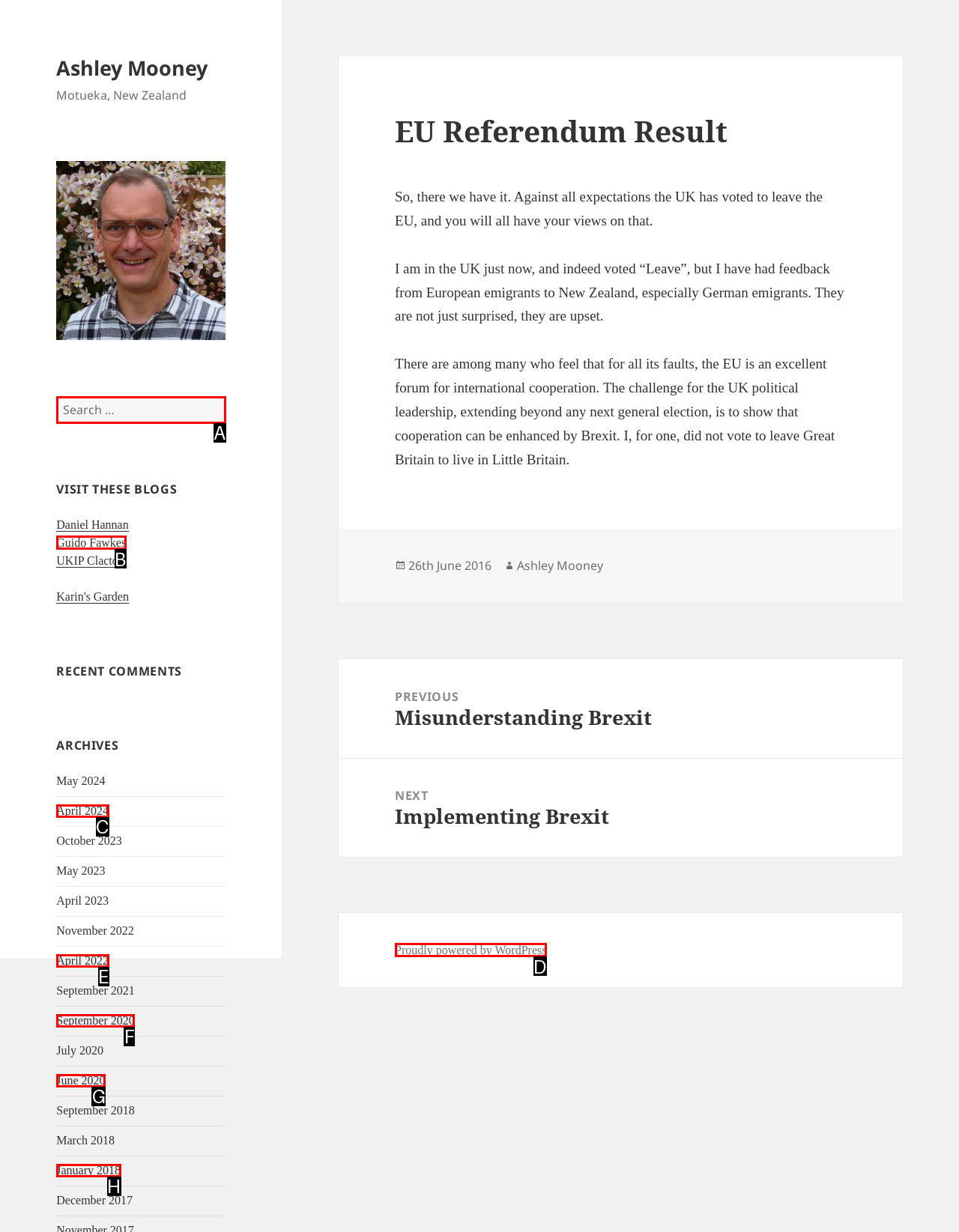Match the following description to the correct HTML element: Guido Fawkes Indicate your choice by providing the letter.

B